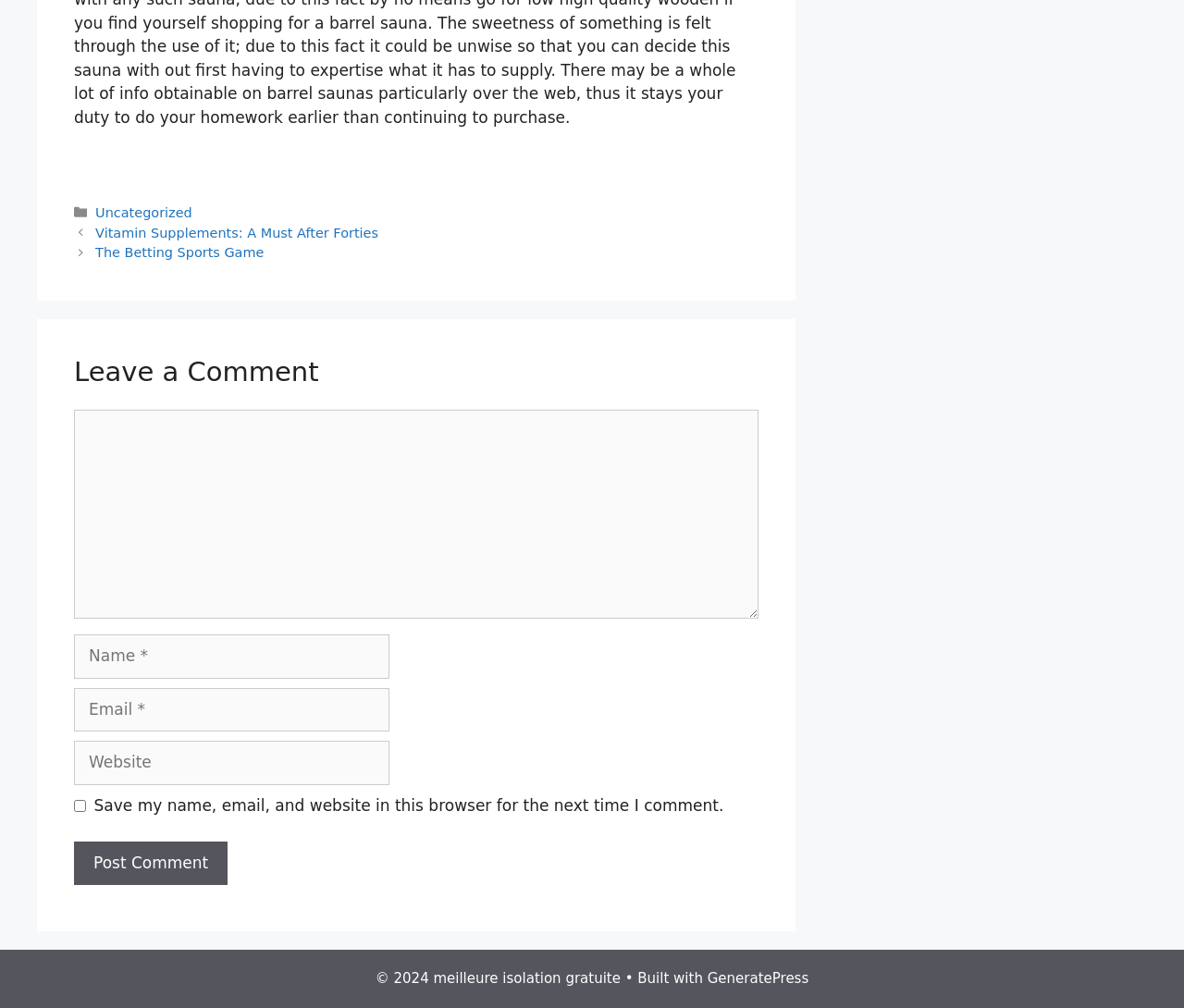Give a one-word or short phrase answer to the question: 
What is the copyright information at the bottom of the page?

2024 meilleure isolation gratuite